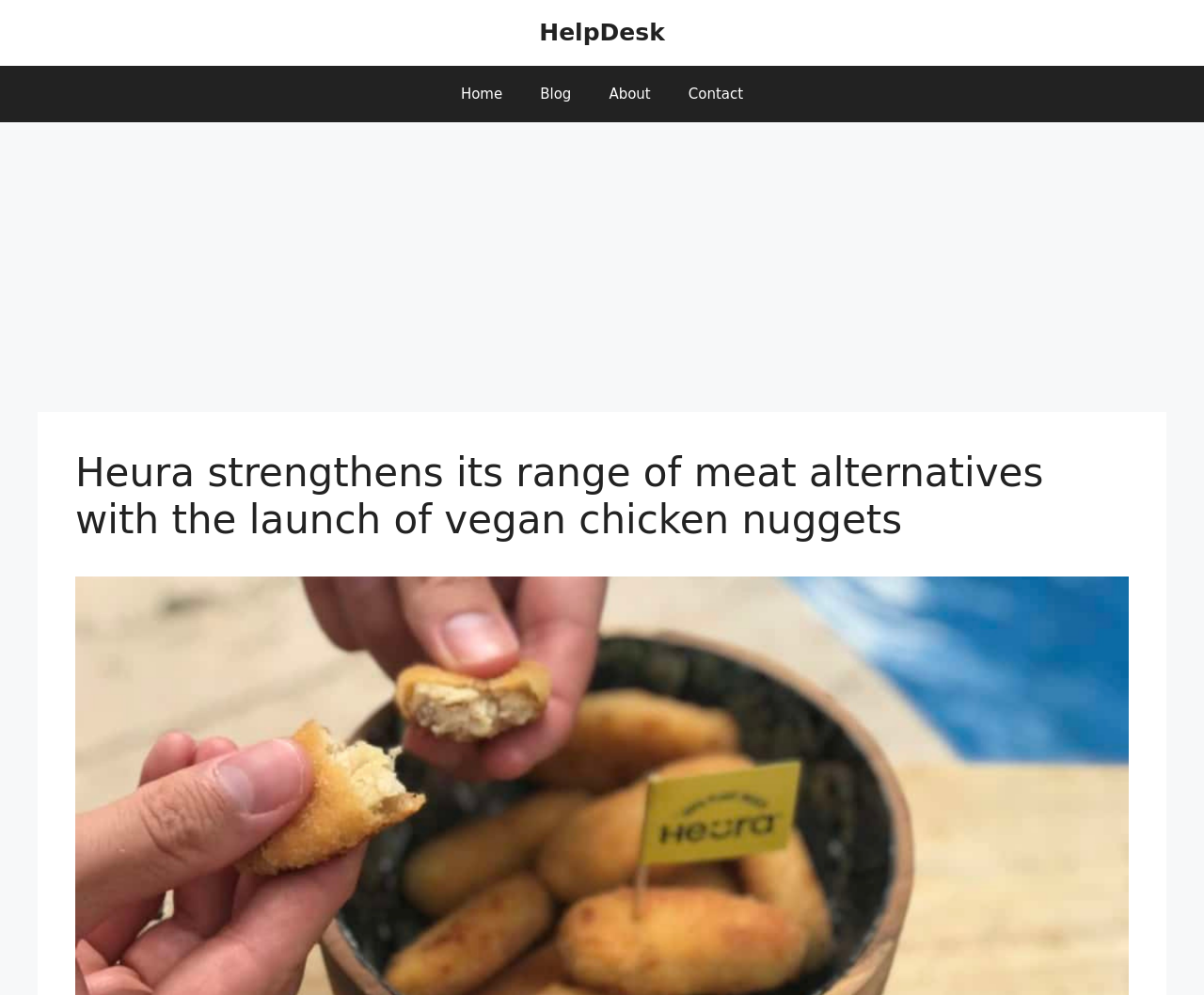What type of content is present below the navigation section?
Using the image, provide a concise answer in one word or a short phrase.

Advertisement